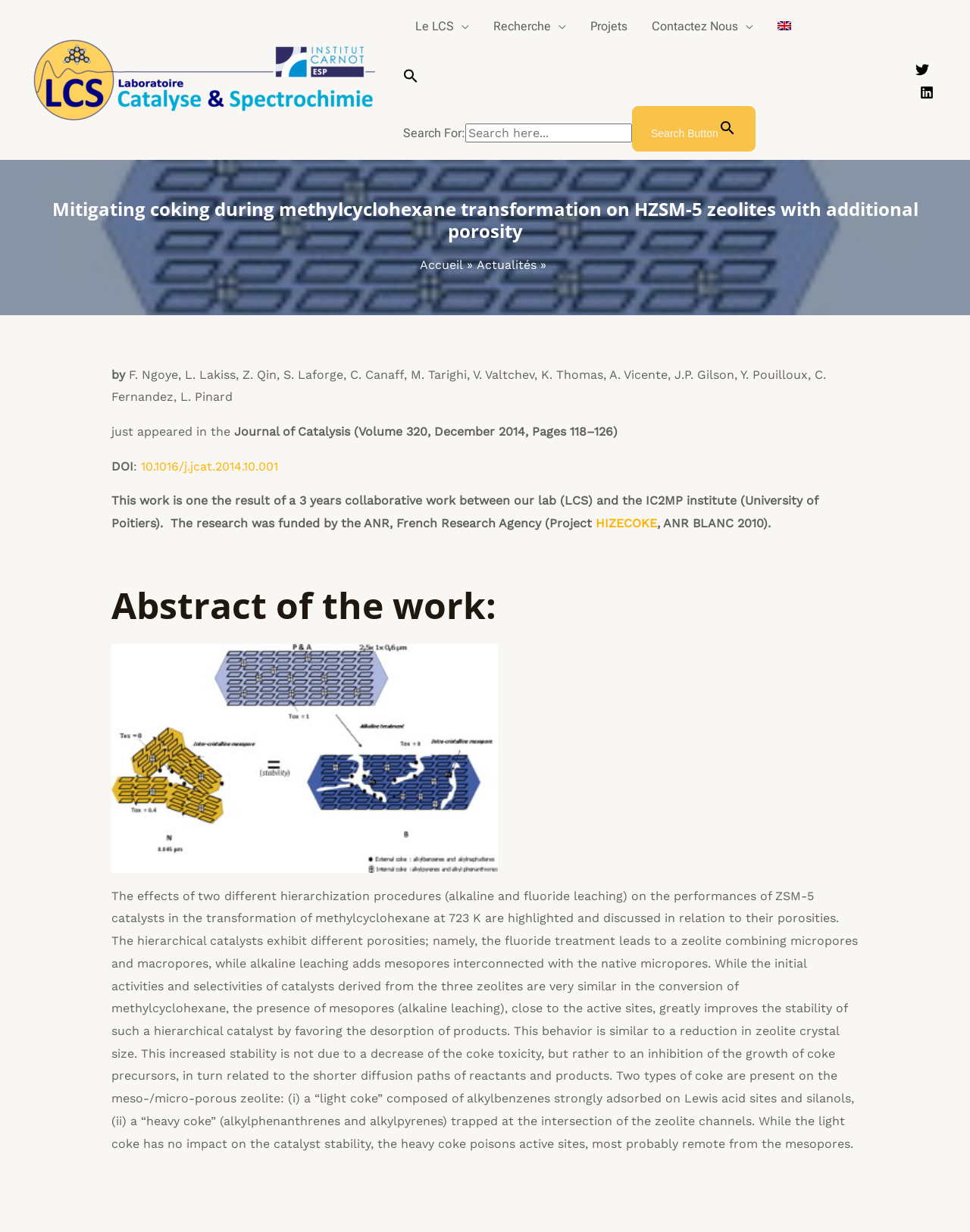Please identify the bounding box coordinates of the area that needs to be clicked to follow this instruction: "Click on the Recherche Menu Toggle".

[0.496, 0.0, 0.596, 0.043]